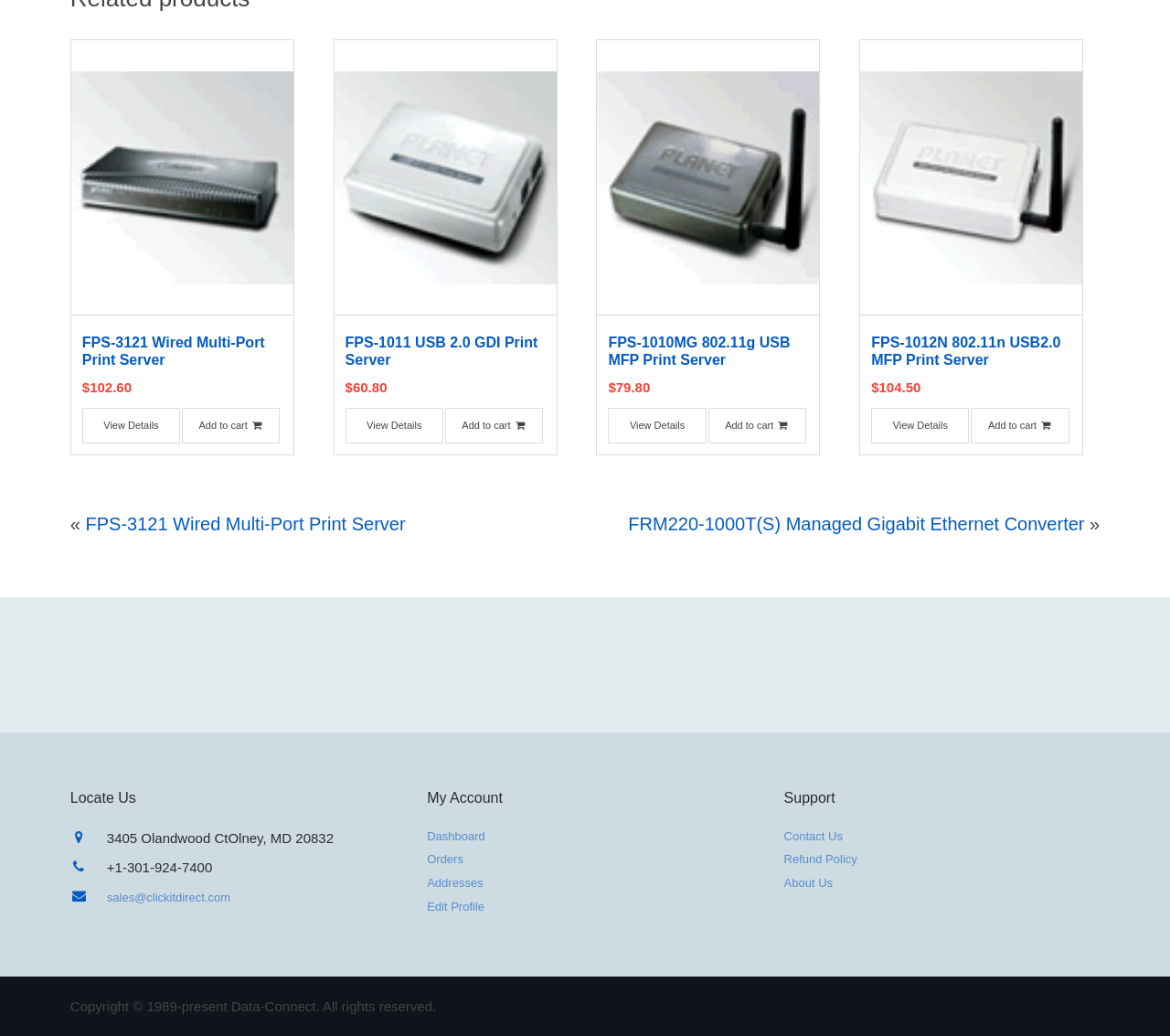Using the details from the image, please elaborate on the following question: What is the address of the company?

I found the address by looking at the StaticText element with the text '3405 Olandwood CtOlney, MD 20832' in the section with the heading 'Locate Us'.